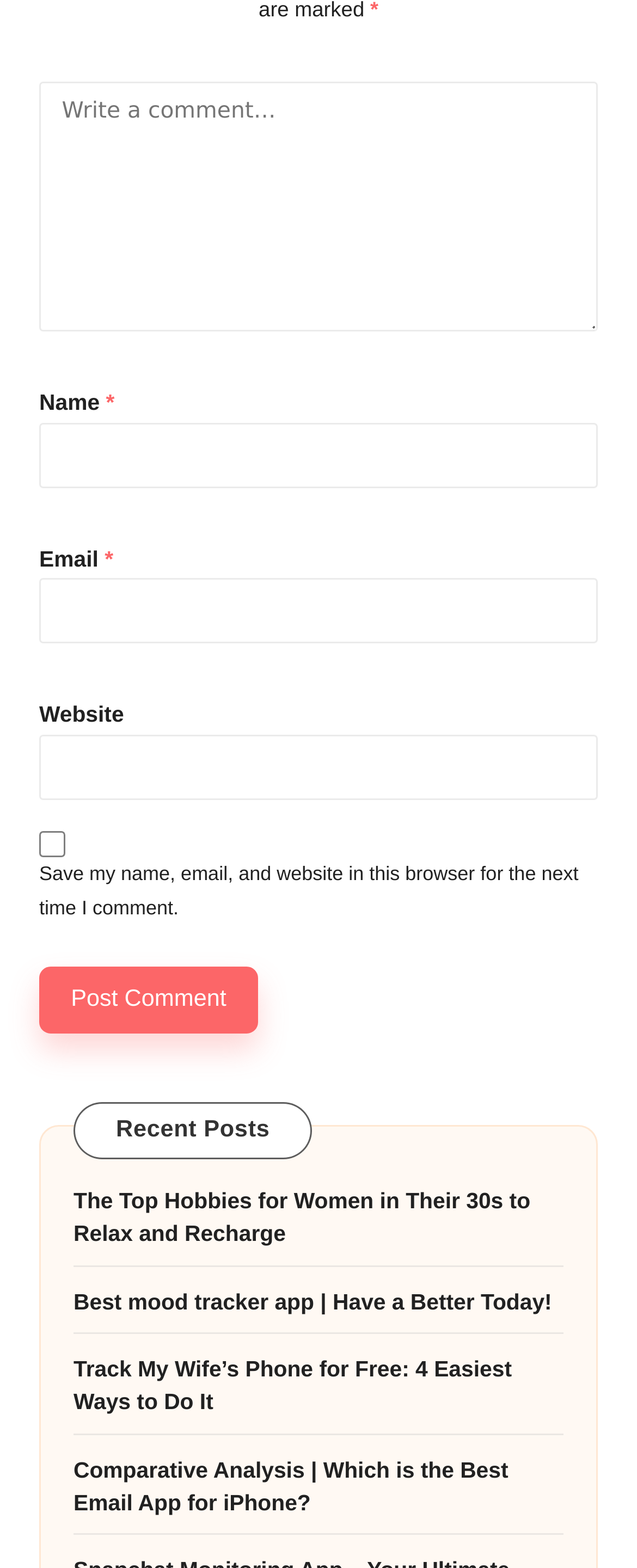Determine the bounding box coordinates for the area that needs to be clicked to fulfill this task: "Write a comment". The coordinates must be given as four float numbers between 0 and 1, i.e., [left, top, right, bottom].

[0.062, 0.052, 0.938, 0.212]